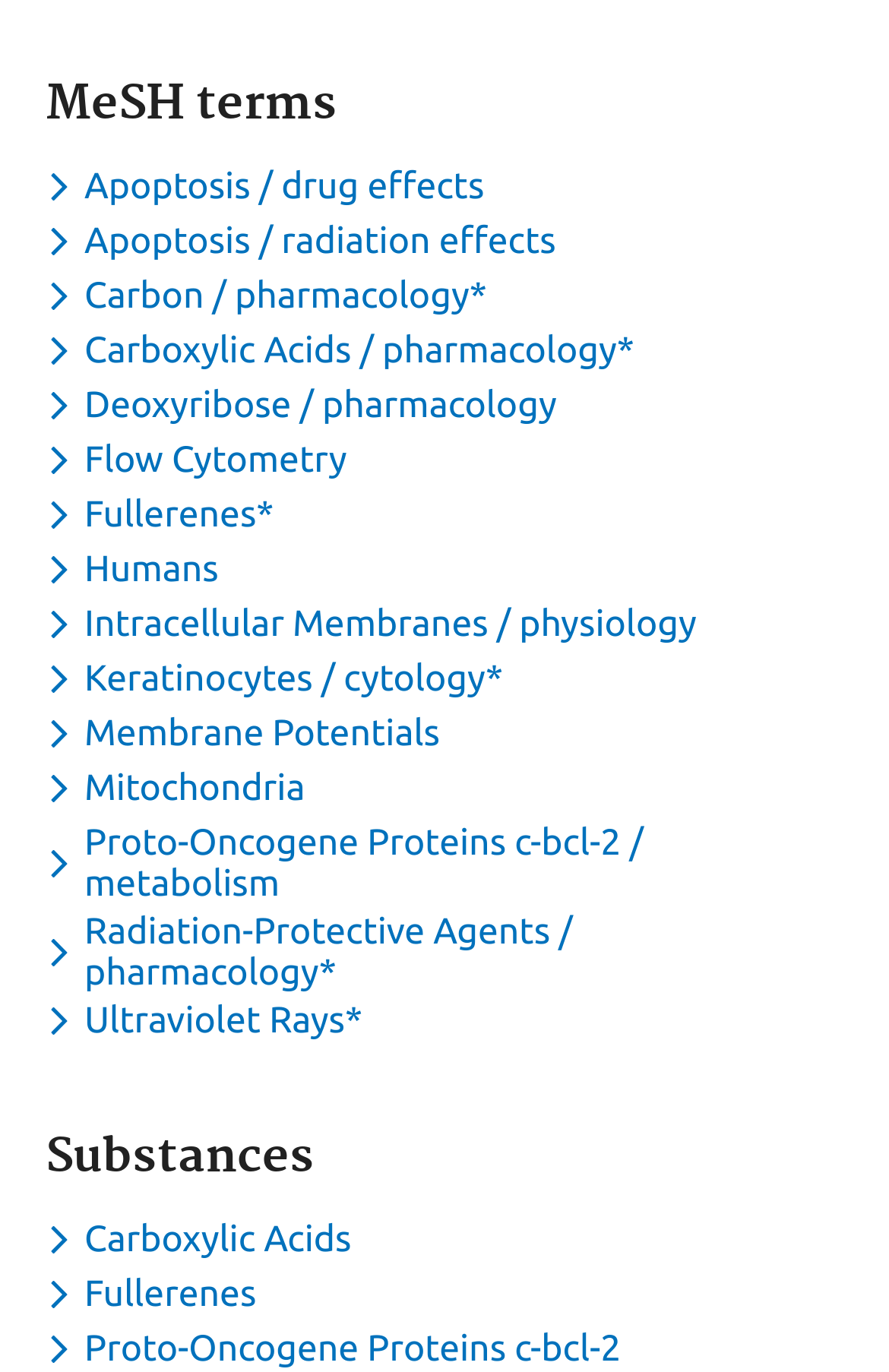Please examine the image and answer the question with a detailed explanation:
How many substances are there?

The number of substances can be determined by counting the number of button elements under the 'Substances' heading, which are 3 in total.